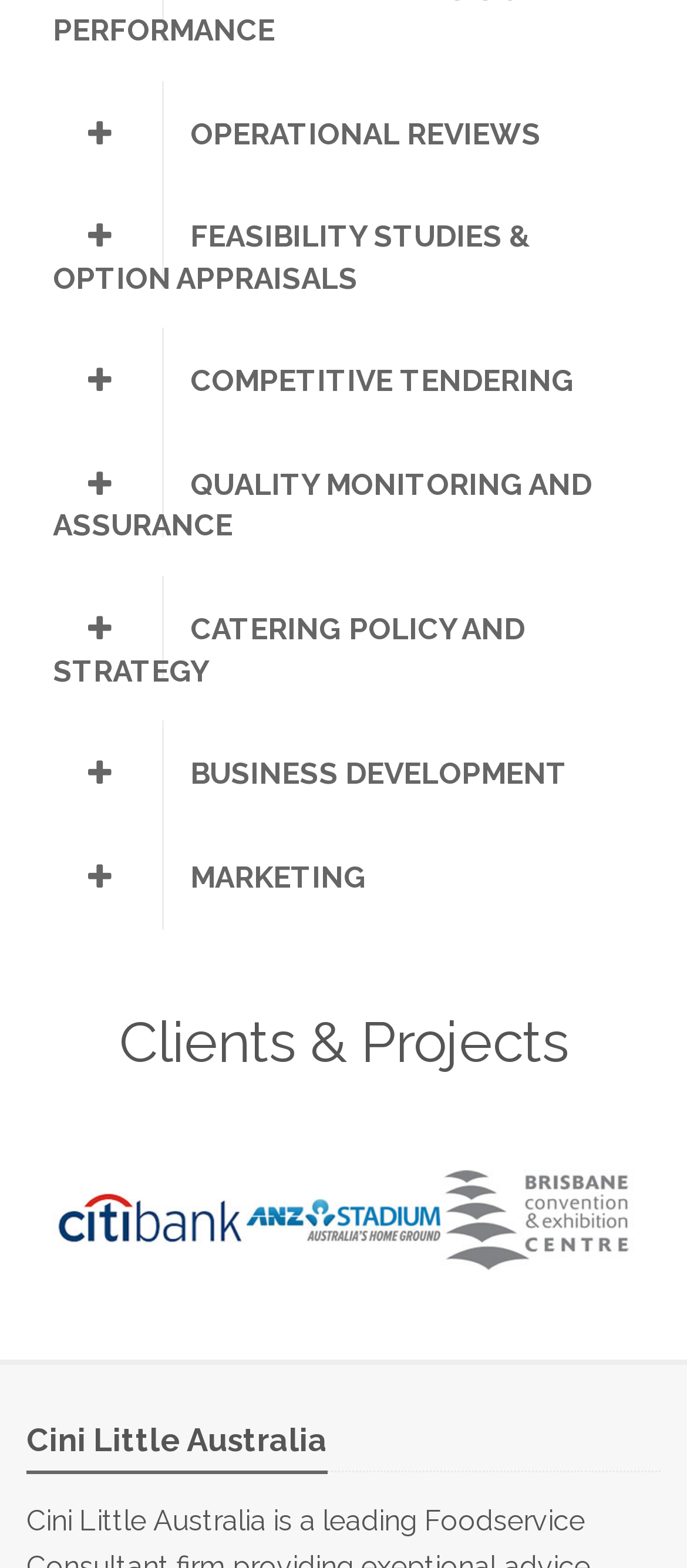Please determine the bounding box coordinates for the UI element described here. Use the format (top-left x, top-left y, bottom-right x, bottom-right y) with values bounded between 0 and 1: alt="Merivale"

[0.077, 0.746, 0.359, 0.811]